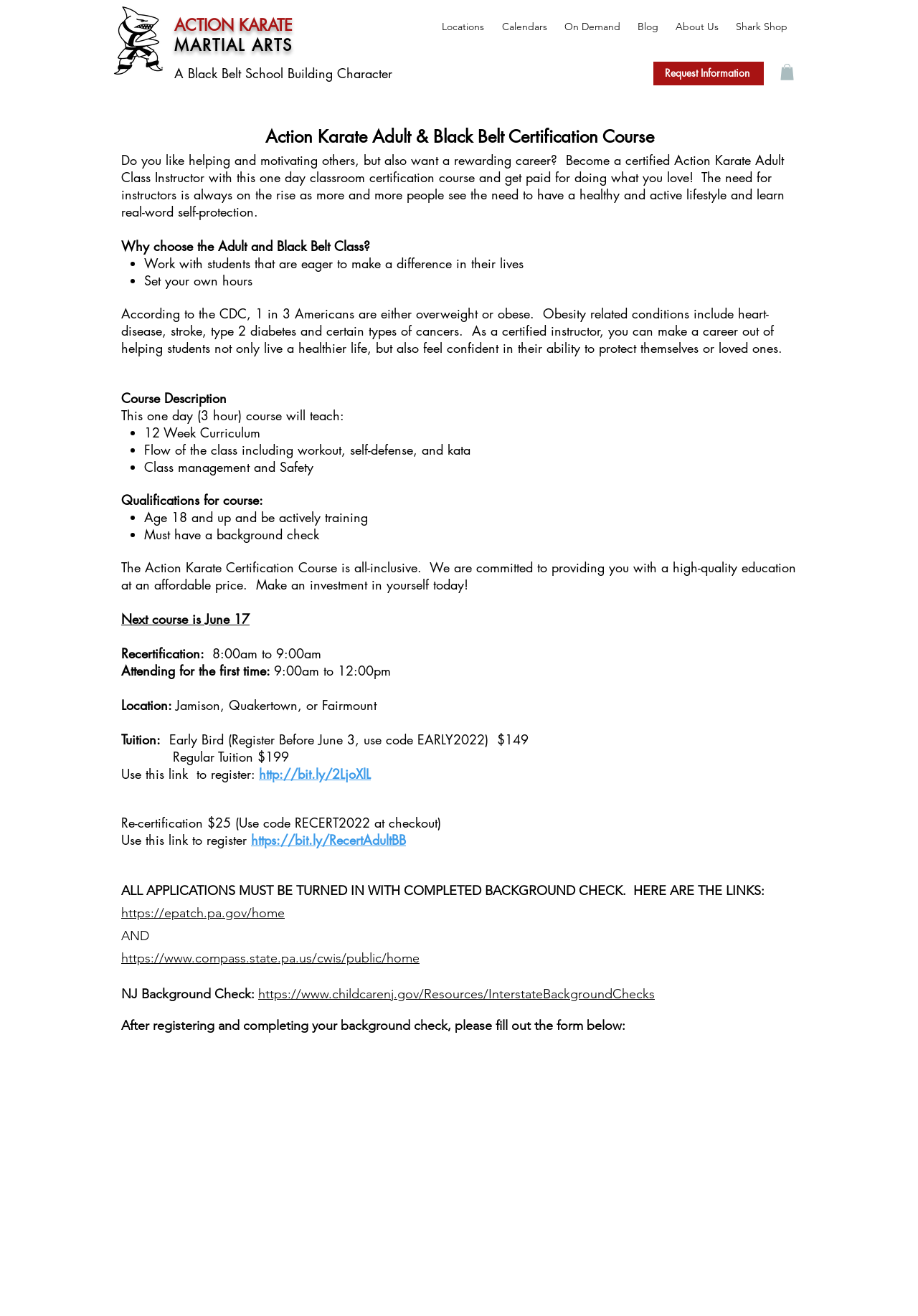What is the purpose of the Adult and Black Belt Class?
Using the information presented in the image, please offer a detailed response to the question.

According to the webpage, the Adult and Black Belt Class is a certification course that allows individuals to become certified instructors and make a career out of helping students live a healthier life and feel confident in their ability to protect themselves or loved ones.